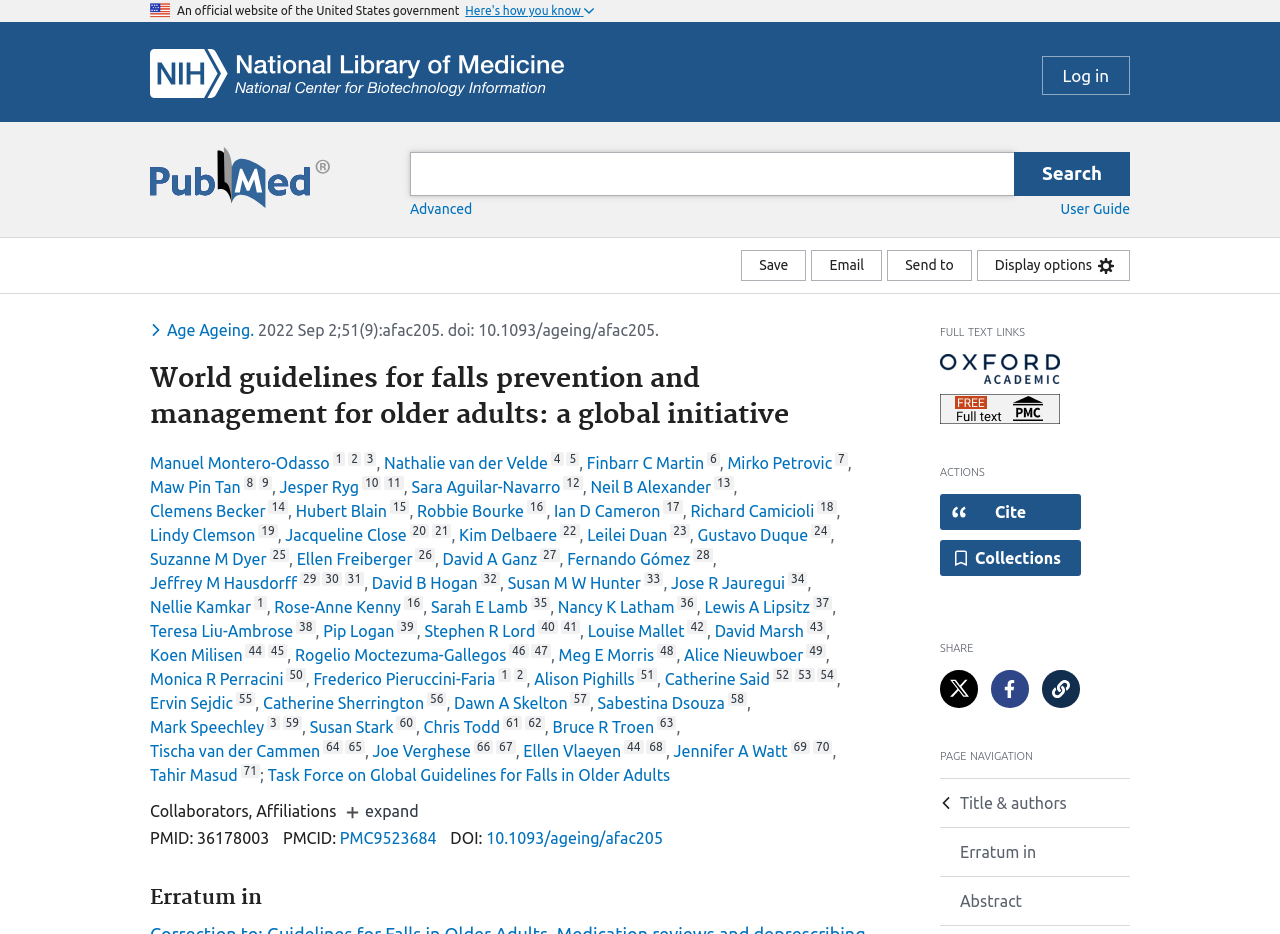Identify the bounding box of the HTML element described here: "Ervin Sejdic". Provide the coordinates as four float numbers between 0 and 1: [left, top, right, bottom].

[0.117, 0.743, 0.182, 0.762]